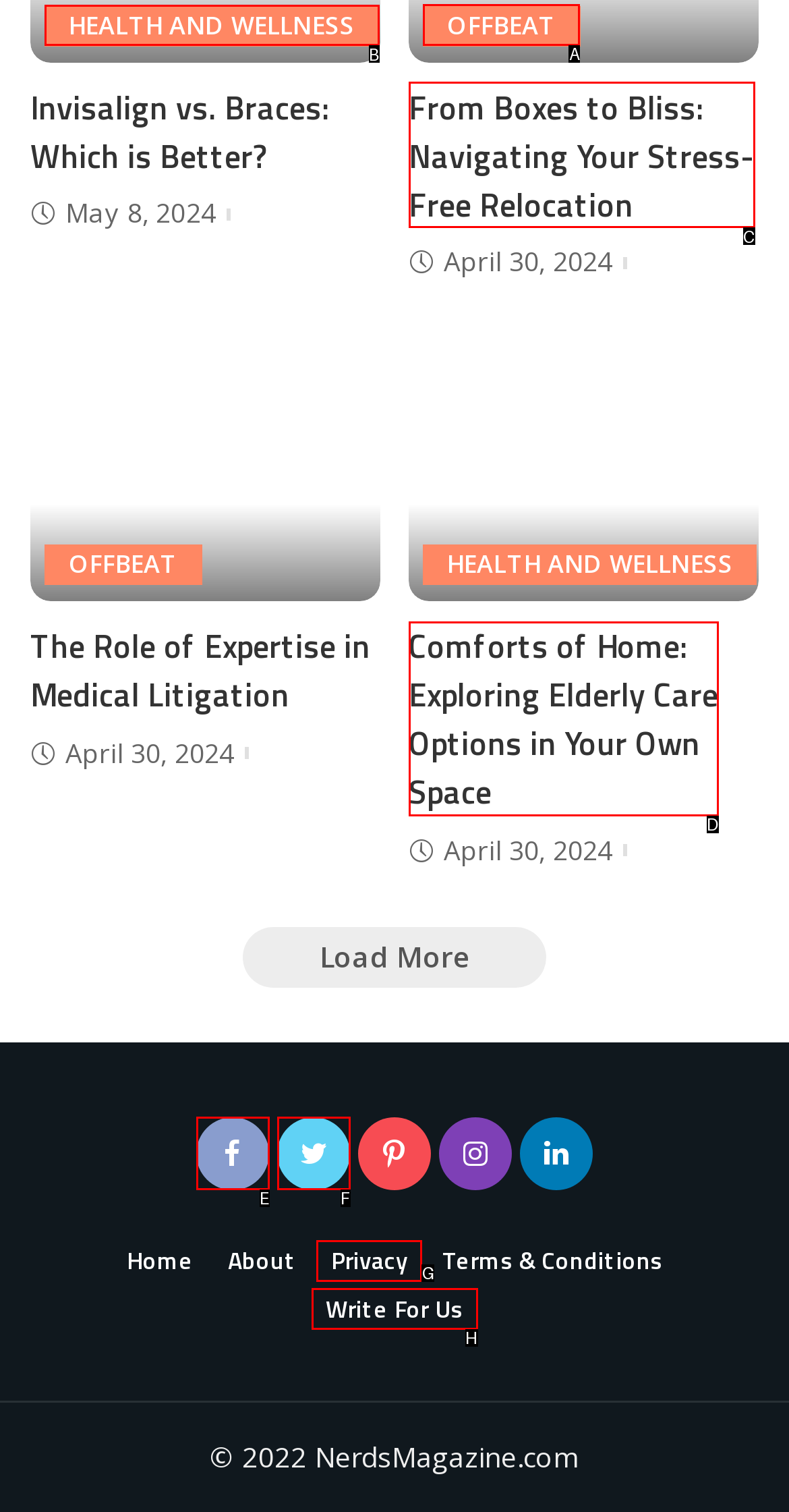Identify the appropriate lettered option to execute the following task: Visit 'OFFBEAT' section
Respond with the letter of the selected choice.

A